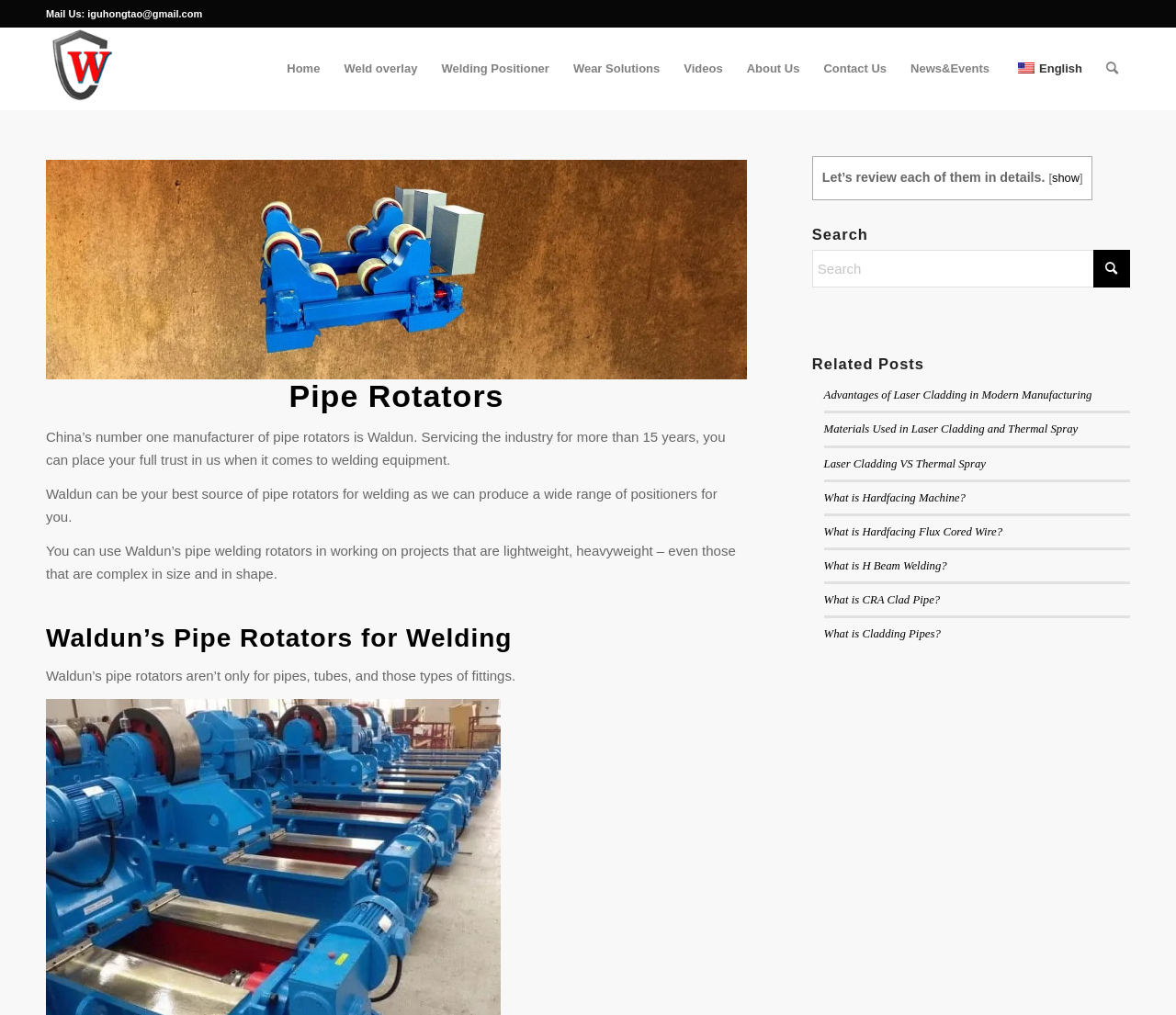Pinpoint the bounding box coordinates of the element you need to click to execute the following instruction: "Read about Weld overlay". The bounding box should be represented by four float numbers between 0 and 1, in the format [left, top, right, bottom].

[0.282, 0.027, 0.365, 0.109]